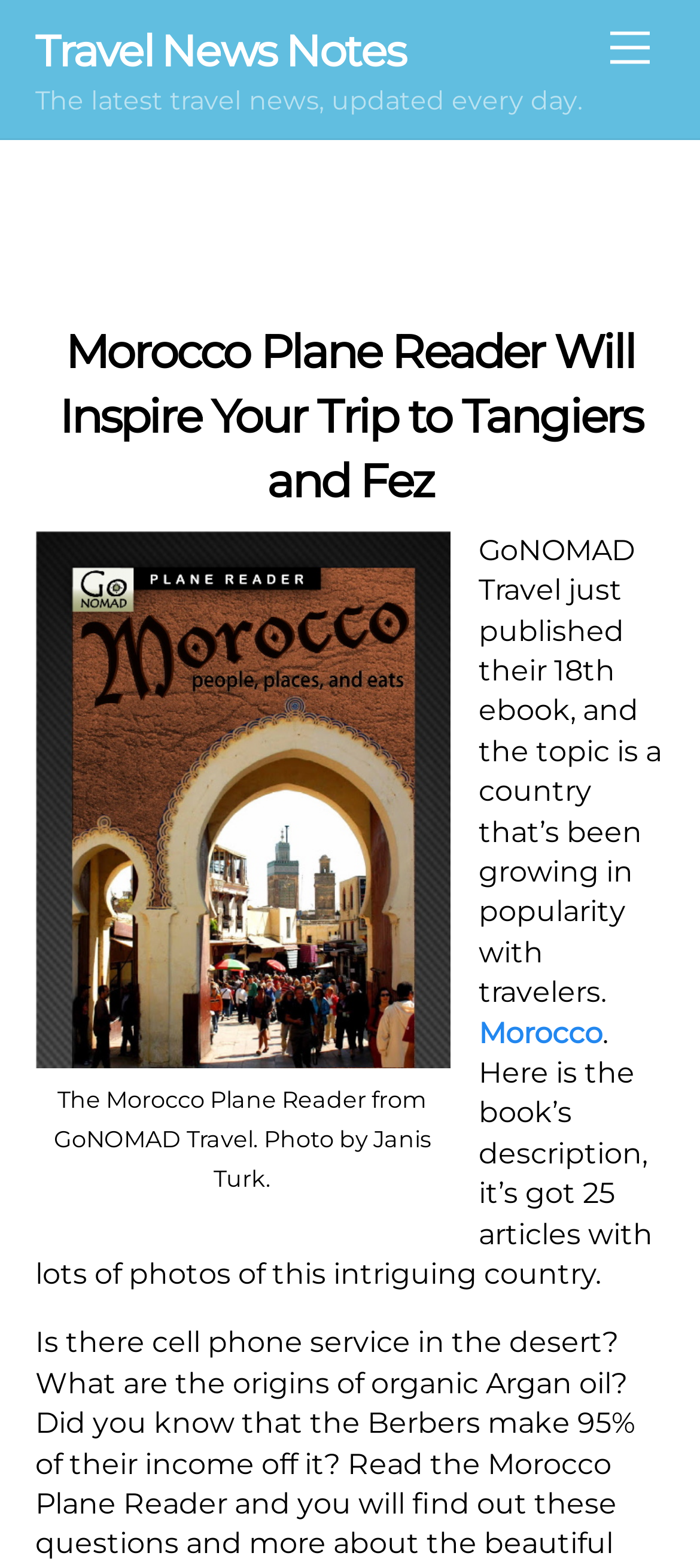Provide a thorough description of the webpage you see.

The webpage is about a travel ebook focused on Morocco, published by GoNOMAD Travel. At the top right corner, there is a "Menu" link. On the top left, there is a link to "Travel News Notes" and a static text describing the website as a source of latest travel news, updated daily. 

Below this, there is a heading that reads "Morocco Plane Reader Will Inspire Your Trip to Tangiers and Fez" with a link to the same title. To the right of the heading, there is a time element, but its content is not specified. 

Underneath the heading, there is a figure with an image of the ebook cover, "The Morocco Plane Reader from GoNOMAD Travel", accompanied by a link to the same title. The image is described by a figcaption with a static text that includes the photo credit, "Photo by Janis Turk". 

Below the image, there is a static text that describes the ebook, stating that it's GoNOMAD Travel's 18th ebook, focused on Morocco, a country growing in popularity with travelers. The text also mentions that the ebook has 25 articles with many photos of Morocco. 

To the right of this text, there is a link to "Morocco". At the bottom right corner, there is a "Back To Top" link.